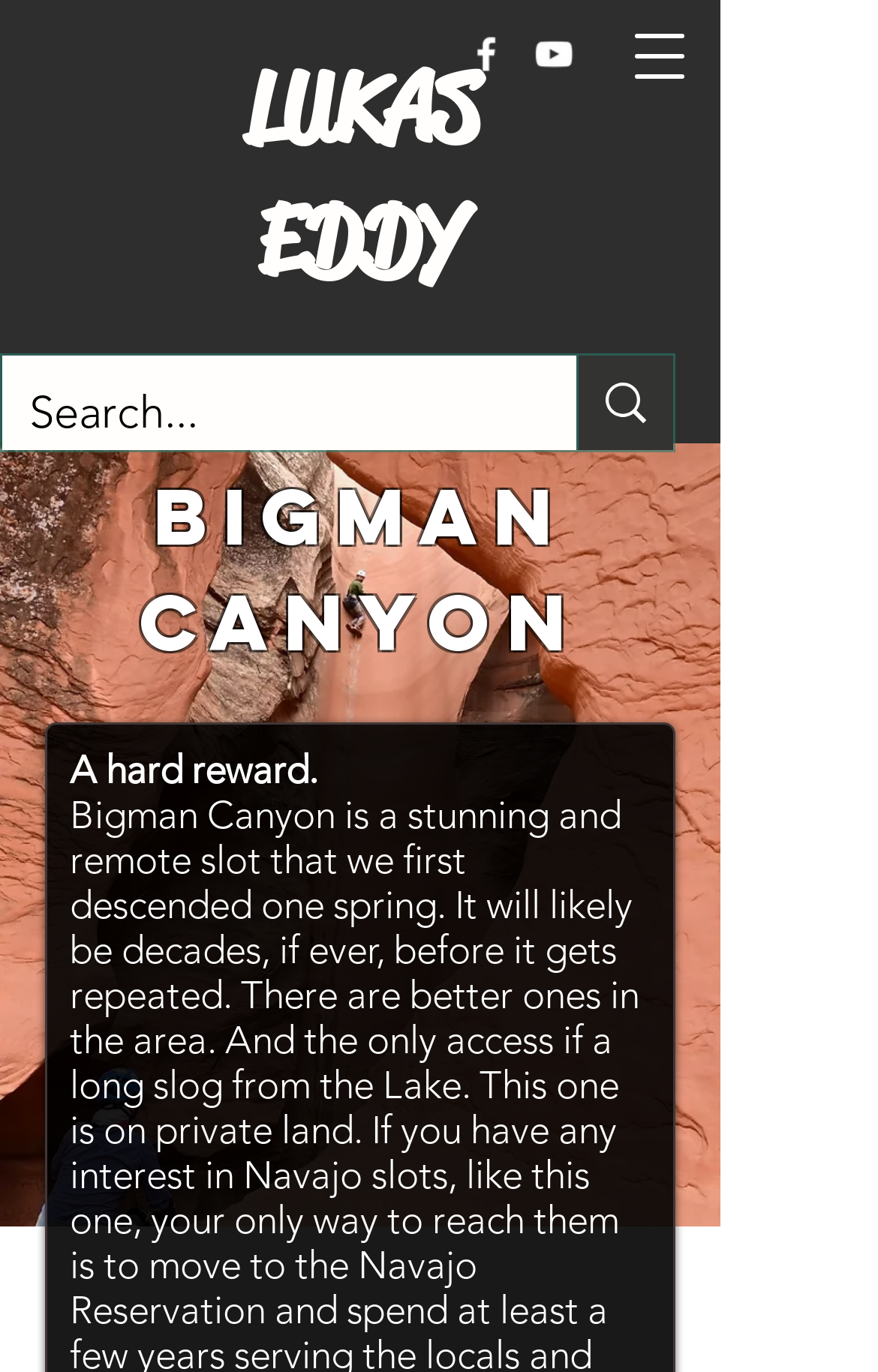What is the name of the canyon?
Refer to the image and respond with a one-word or short-phrase answer.

Bigman Canyon